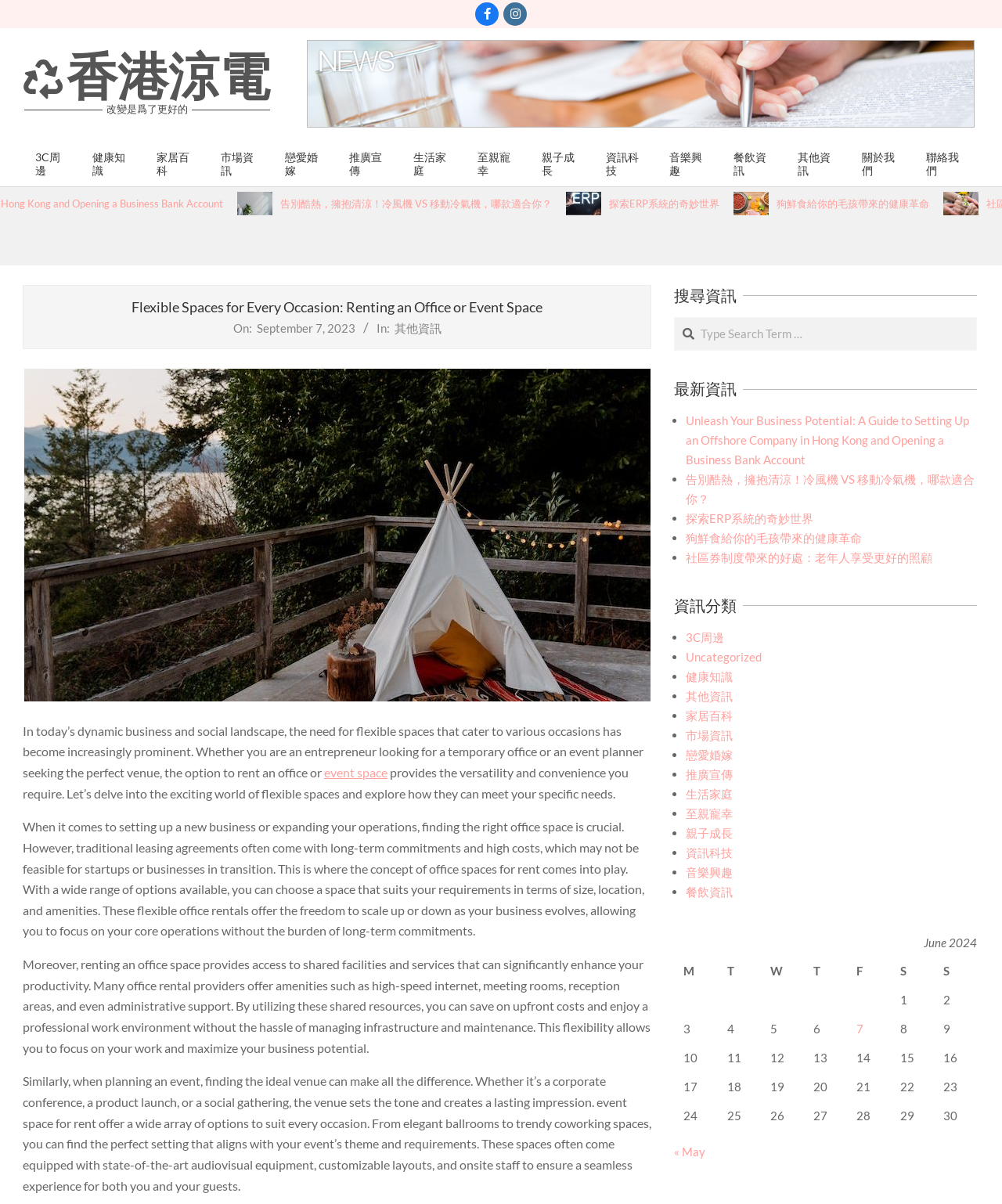Identify the bounding box for the UI element specified in this description: "« May". The coordinates must be four float numbers between 0 and 1, formatted as [left, top, right, bottom].

[0.673, 0.95, 0.704, 0.962]